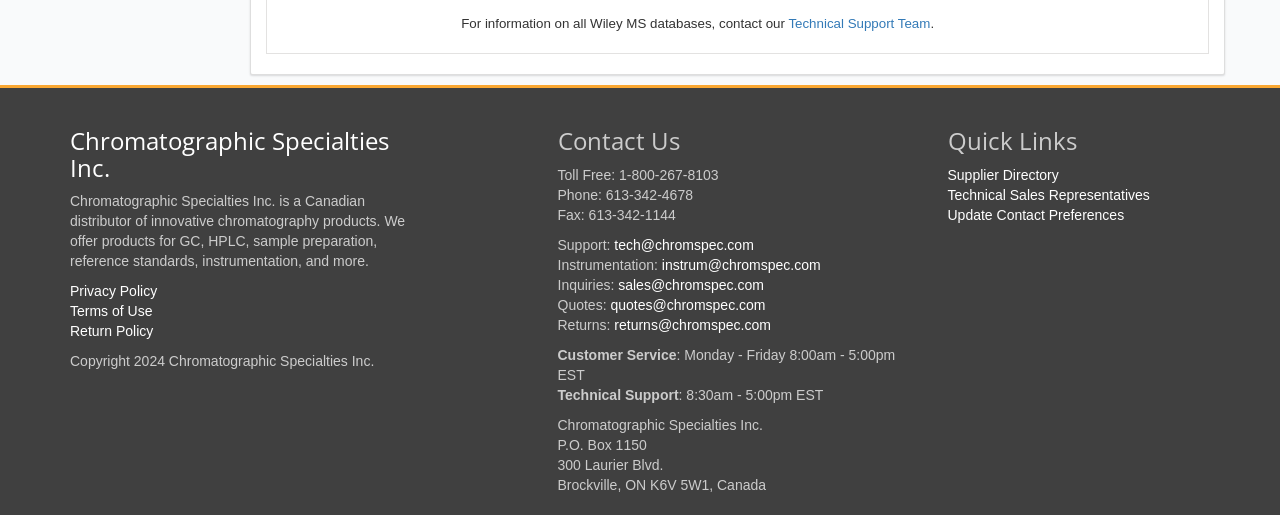Locate the bounding box of the UI element described in the following text: "instrum@chromspec.com".

[0.517, 0.498, 0.641, 0.529]